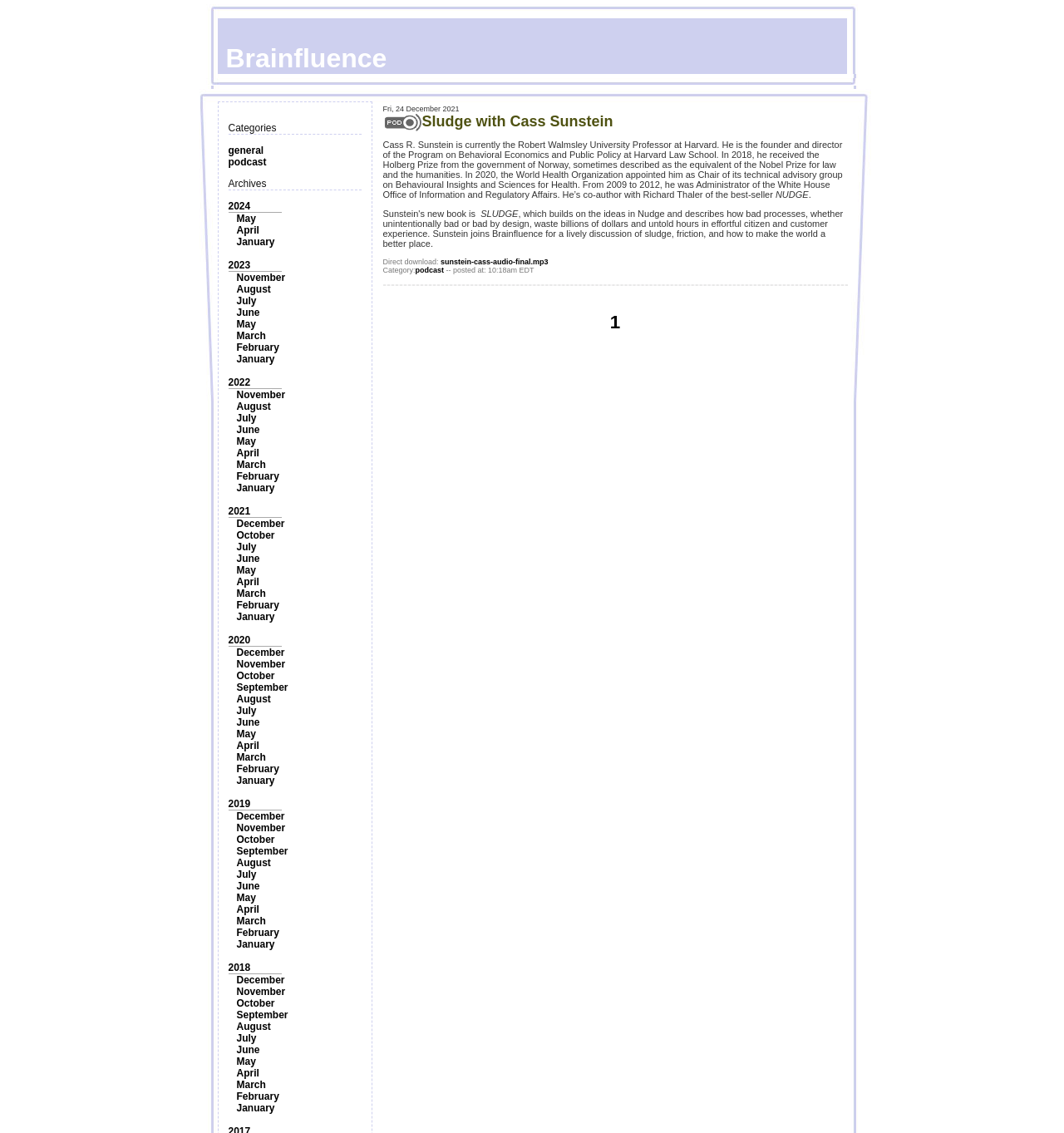Identify the bounding box coordinates necessary to click and complete the given instruction: "Click on the 'general' category".

[0.214, 0.128, 0.248, 0.138]